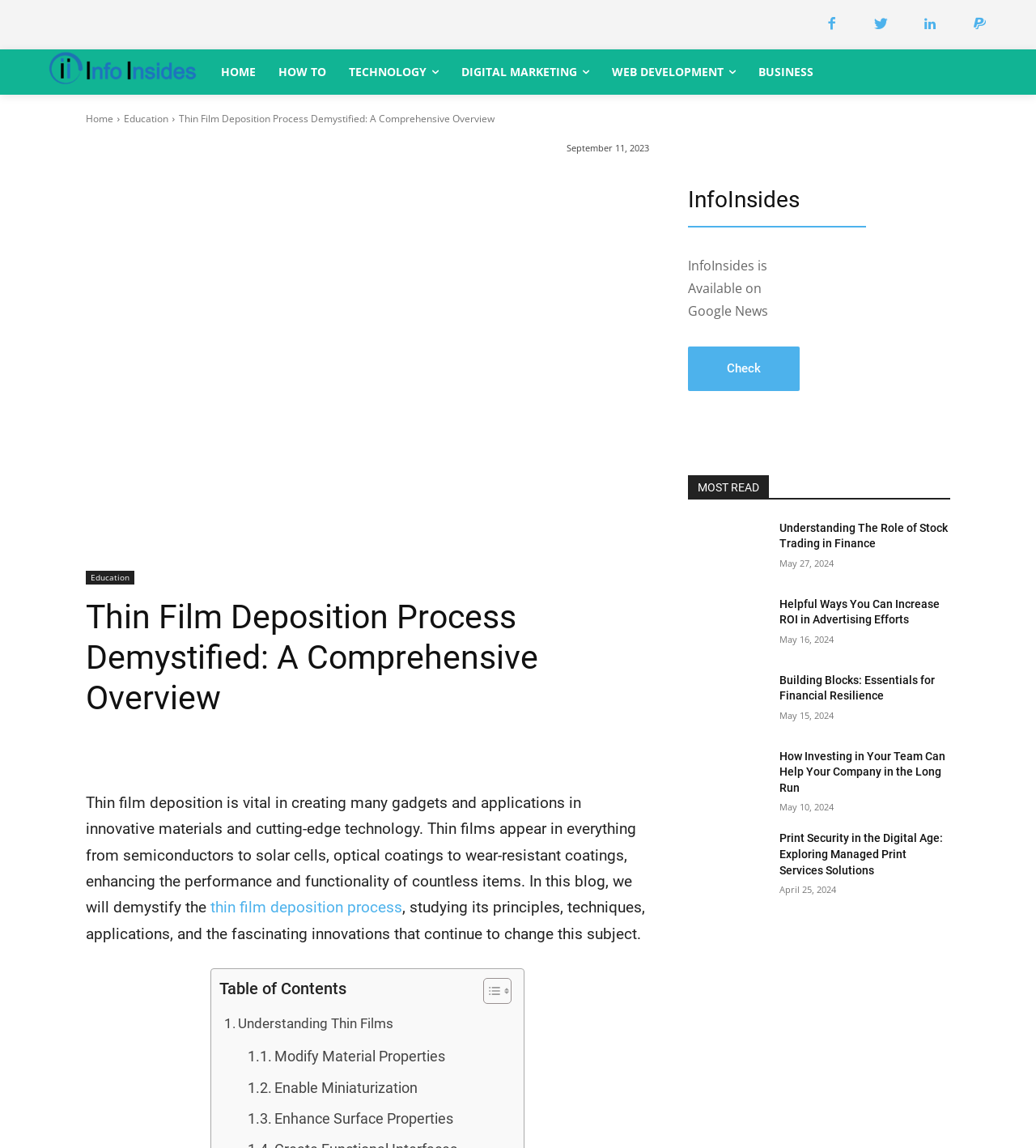Describe all significant elements and features of the webpage.

This webpage is about education, specifically focusing on the thin film deposition process. At the top, there are several links to social media platforms and a search icon. Below that, there is a navigation menu with links to "HOME", "HOW TO", "TECHNOLOGY", "DIGITAL MARKETING", "WEB DEVELOPMENT", and "BUSINESS". 

To the right of the navigation menu, there is a section with a logo and a link to "Infoinsides". Below that, there is a heading that reads "Thin Film Deposition Process Demystified: A Comprehensive Overview" and a time stamp indicating that the article was published on September 11, 2023. 

Next to the heading, there is an image related to thin film deposition. Below the image, there is a brief introduction to thin film deposition, explaining its importance in creating various gadgets and applications. The introduction also mentions that the blog will delve into the principles, techniques, applications, and innovations of thin film deposition.

Below the introduction, there is a table of contents with links to different sections of the article. The sections include "Understanding Thin Films", "Modify Material Properties", "Enable Miniaturization", and "Enhance Surface Properties".

To the right of the article, there is a section with a heading that reads "InfoInsides" and a link to check the website on Google News. Below that, there is a section with a heading that reads "MOST READ" and lists several articles with links, including "Understanding The Role of Stock Trading in Finance", "Helpful Ways You Can Increase ROI in Advertising Efforts", "Building Blocks: Essentials for Financial Resilience", "How Investing in Your Team Can Help Your Company in the Long Run", and "Print Security in the Digital Age: Exploring Managed Print Services Solutions". Each article has a time stamp indicating when it was published.